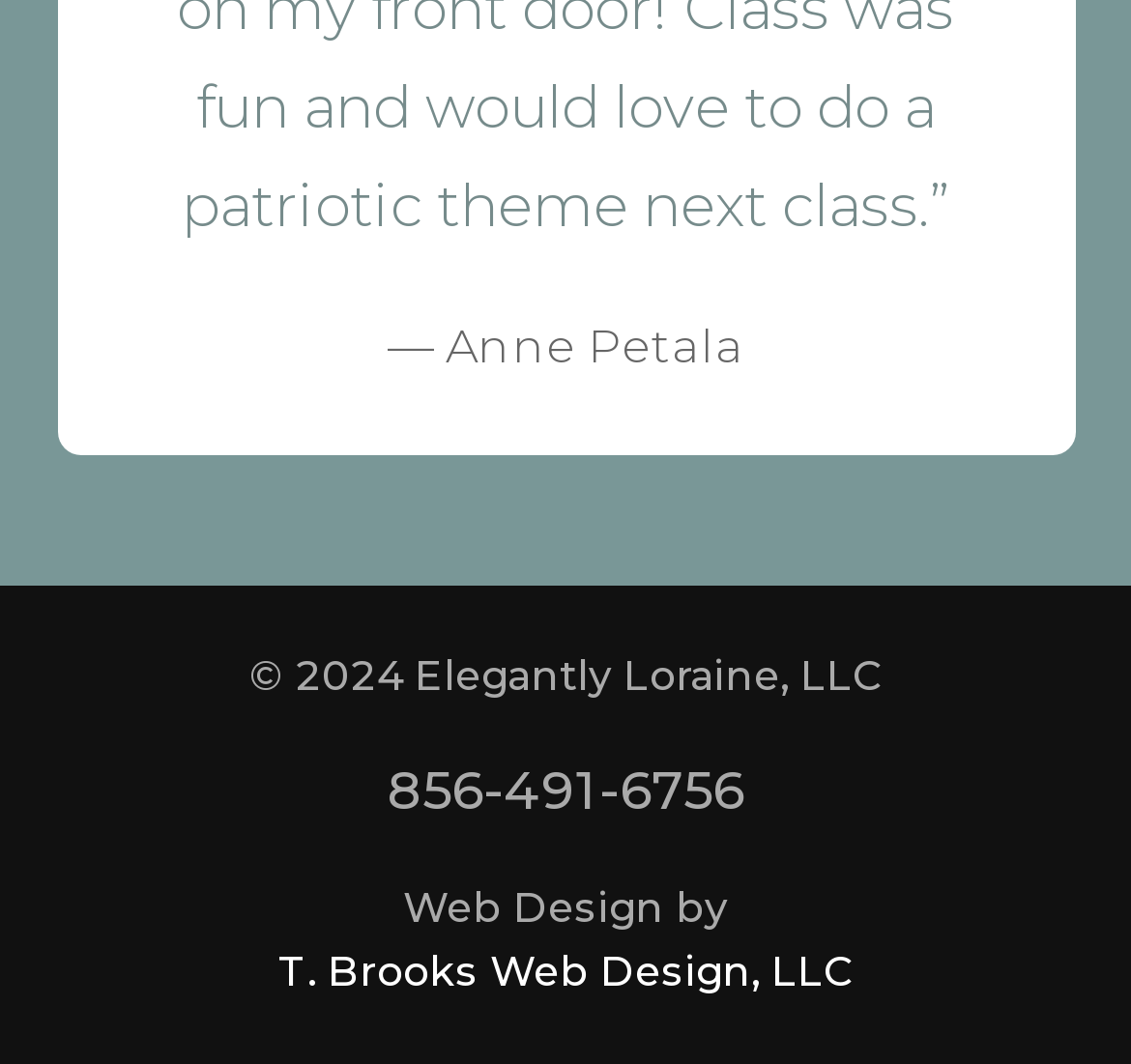What is the phone number for contact?
Answer the question in as much detail as possible.

In the footer section, I found a link with the phone number '856-491-6756', which is likely the contact number for the website or its owner.